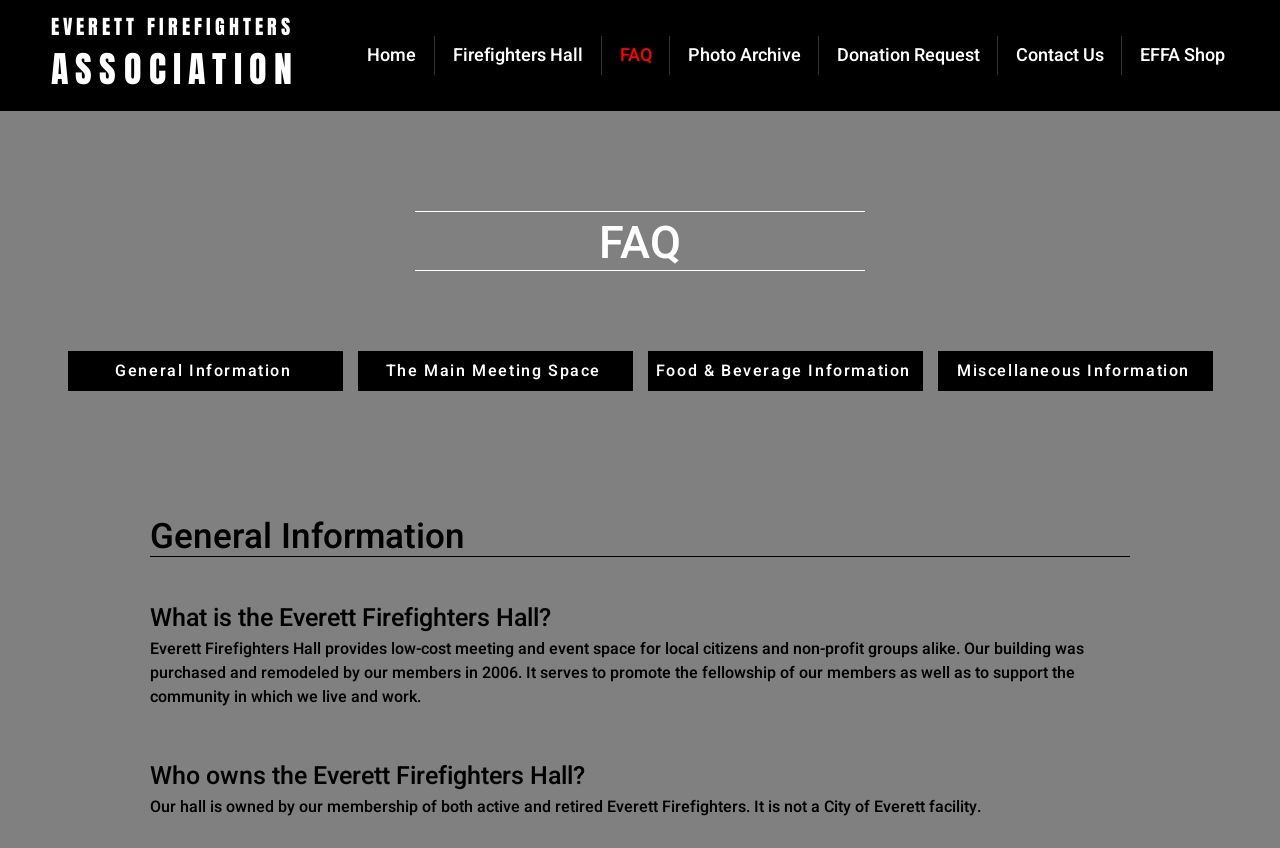Determine the bounding box coordinates of the region I should click to achieve the following instruction: "read General Information". Ensure the bounding box coordinates are four float numbers between 0 and 1, i.e., [left, top, right, bottom].

[0.053, 0.414, 0.268, 0.461]